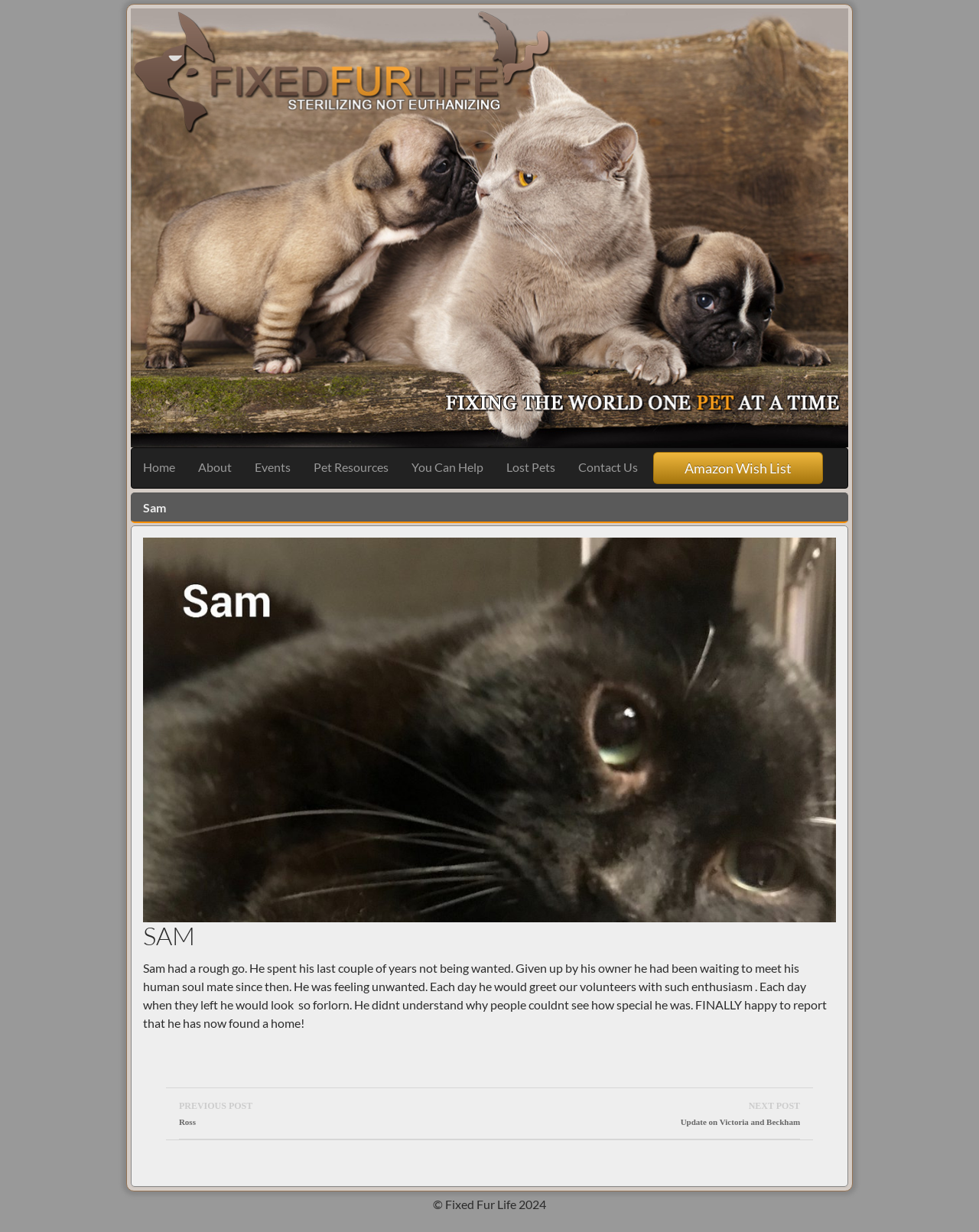Offer a detailed explanation of the webpage layout and contents.

The webpage is about Sam, a pet that has been adopted through the organization Fixed Fur Life. At the top of the page, there is a large image that takes up most of the width, with a navigation menu below it consisting of 9 links: Home, About, Events, Pet Resources, You Can Help, Lost Pets, Contact Us, and Amazon Wish List. 

Below the navigation menu, there is a heading that reads "Sam" in large font, followed by an article that tells the story of Sam, a pet that was previously unwanted but has now found a home. The article is divided into two sections, with a heading "SAM" in the middle. The text describes Sam's experience of being given up by his owner and waiting to meet his human soul mate, and how he finally found a home.

At the bottom of the page, there are two links for post navigation, "PREVIOUS POST Ross" and "NEXT POST Update on Victoria and Beckham", allowing users to navigate to other pet adoption stories. Finally, there is a copyright notice at the very bottom of the page that reads "© Fixed Fur Life 2024".